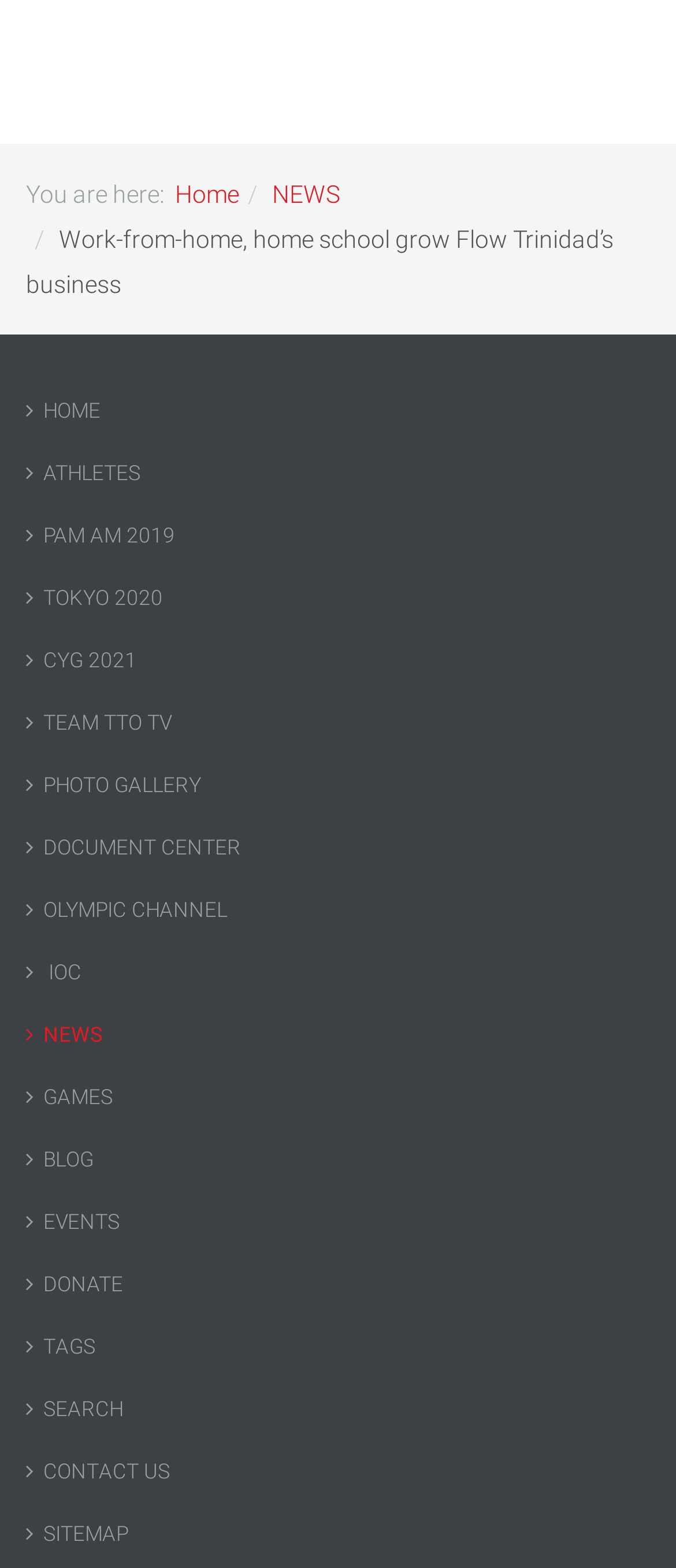Given the description "TOKYO 2020", provide the bounding box coordinates of the corresponding UI element.

[0.038, 0.362, 0.962, 0.402]